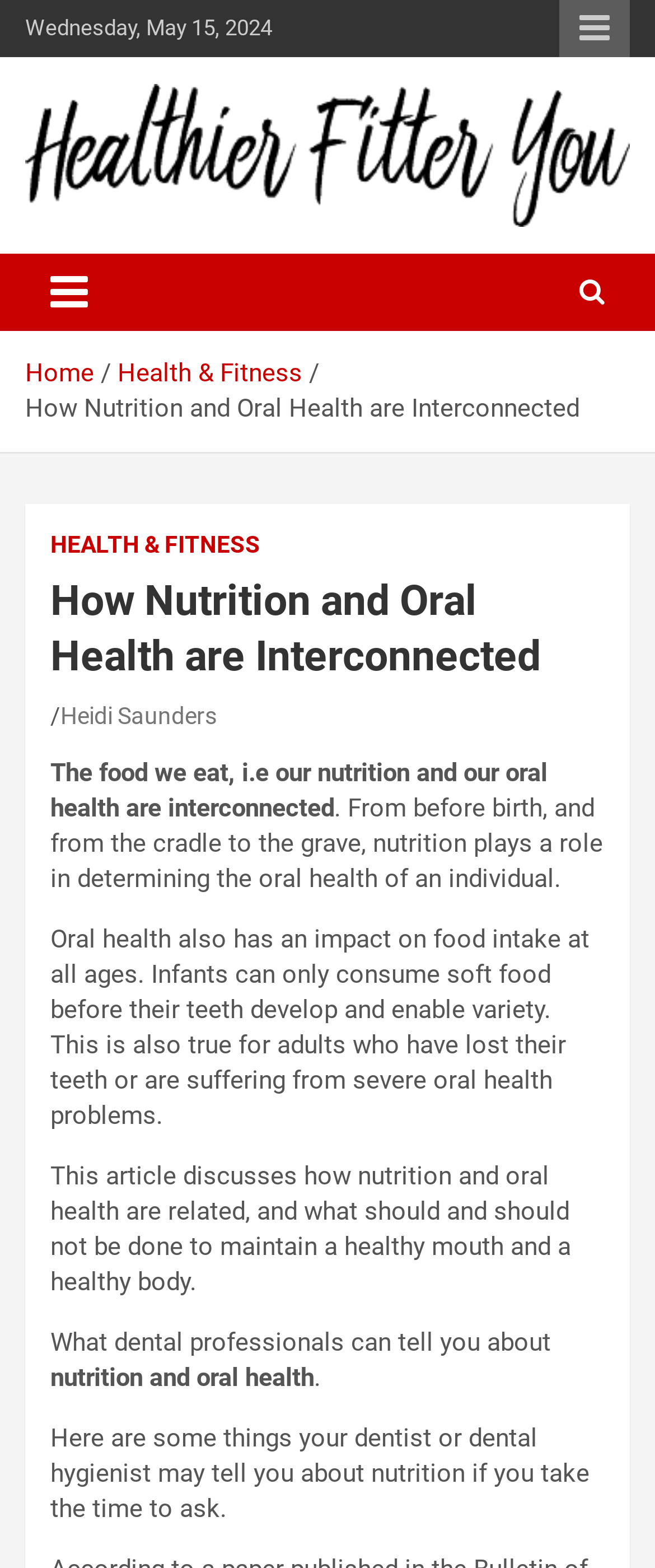Use one word or a short phrase to answer the question provided: 
What is the purpose of the article?

To discuss the relationship between nutrition and oral health